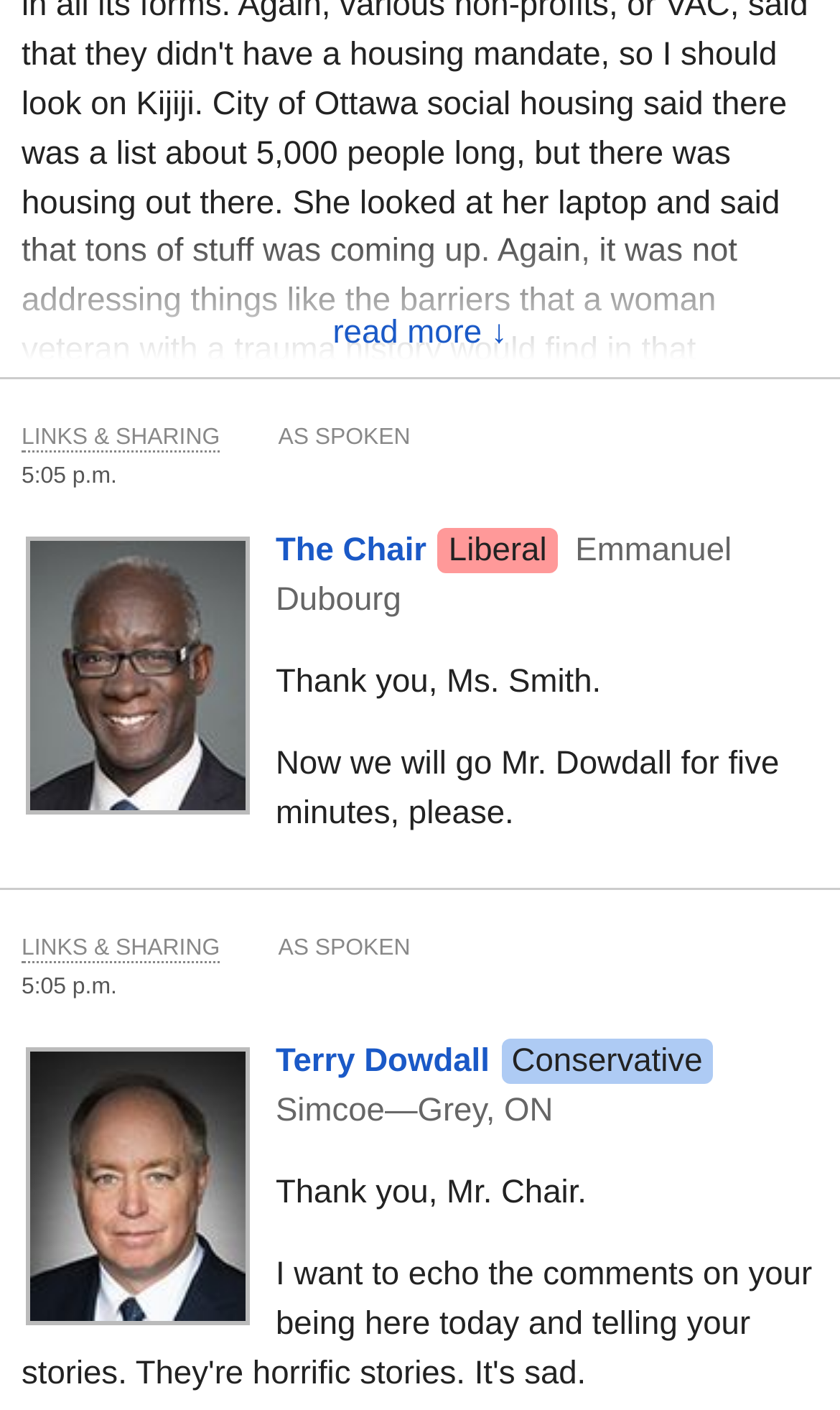Find the bounding box coordinates for the HTML element specified by: "Committees".

[0.045, 0.499, 0.222, 0.522]